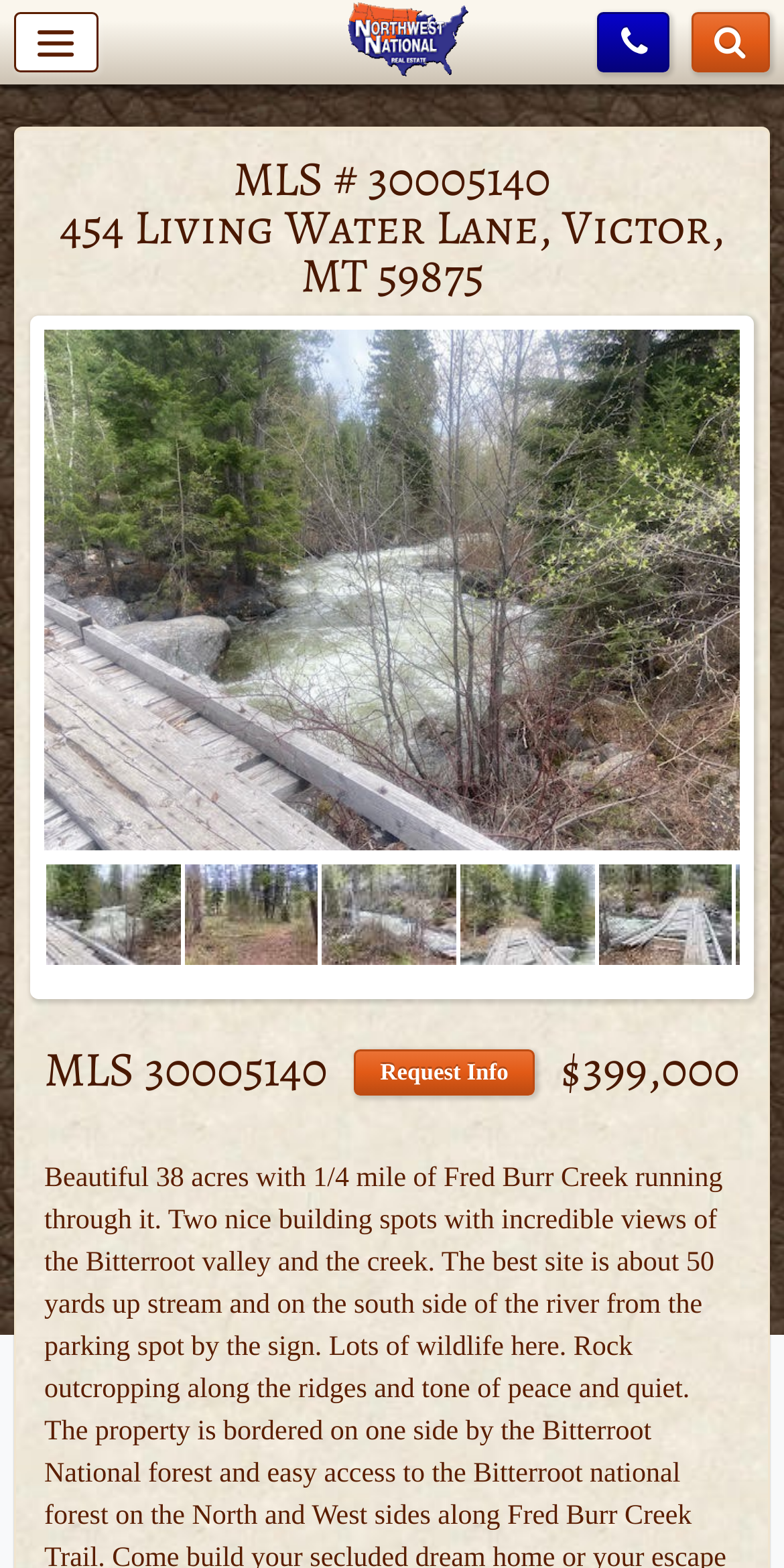Using the description "Search", locate and provide the bounding box of the UI element.

[0.882, 0.008, 0.982, 0.046]